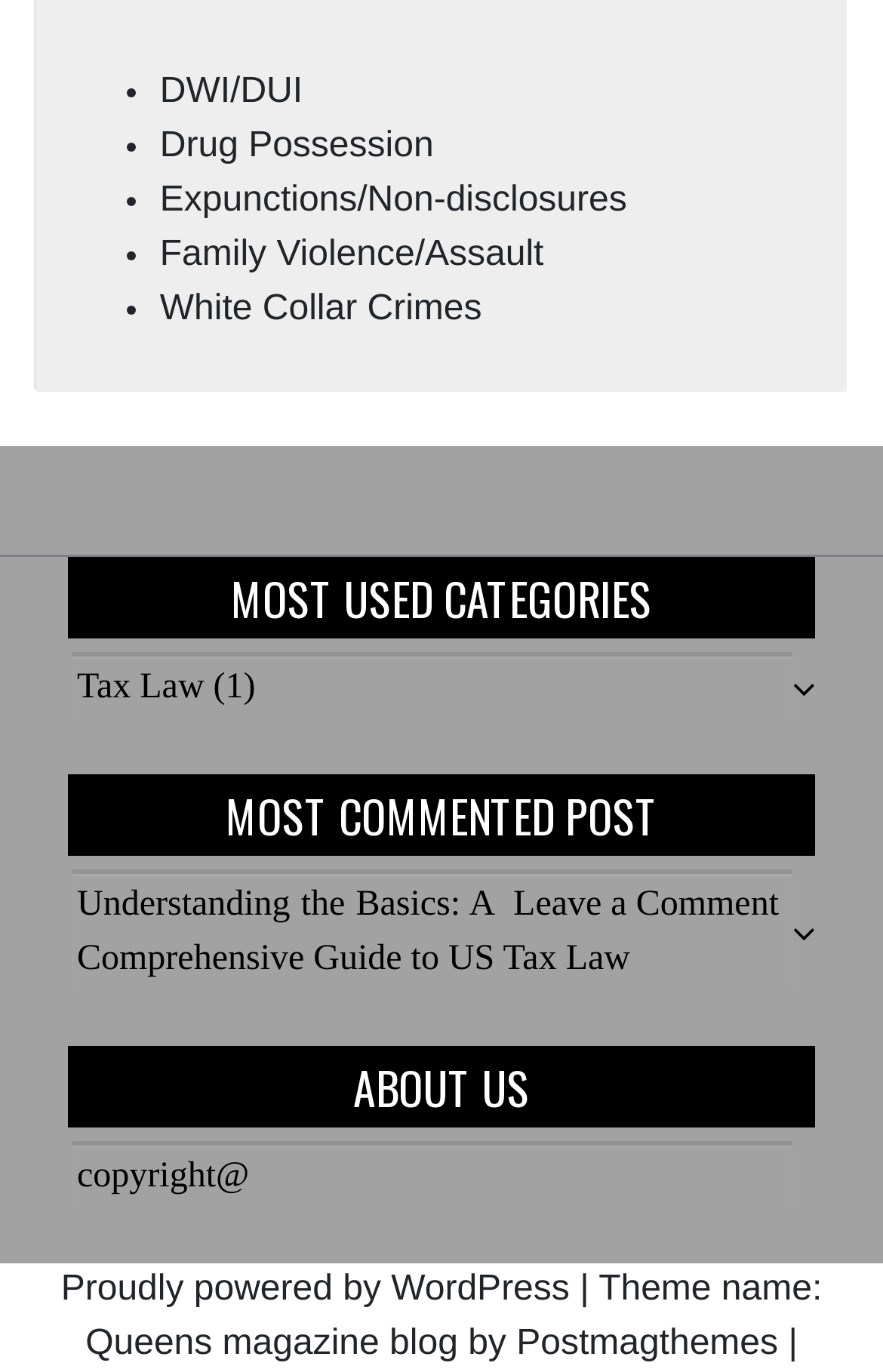Please identify the bounding box coordinates of the element's region that I should click in order to complete the following instruction: "Check the website's copyright information". The bounding box coordinates consist of four float numbers between 0 and 1, i.e., [left, top, right, bottom].

[0.087, 0.843, 0.282, 0.871]